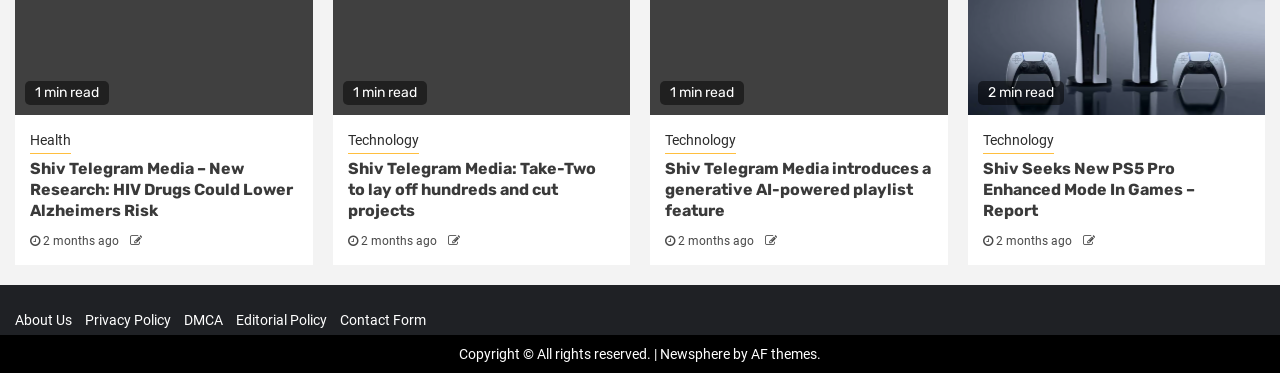Find the bounding box coordinates of the element to click in order to complete the given instruction: "Learn about Take-Two layoffs and project cuts."

[0.271, 0.426, 0.48, 0.593]